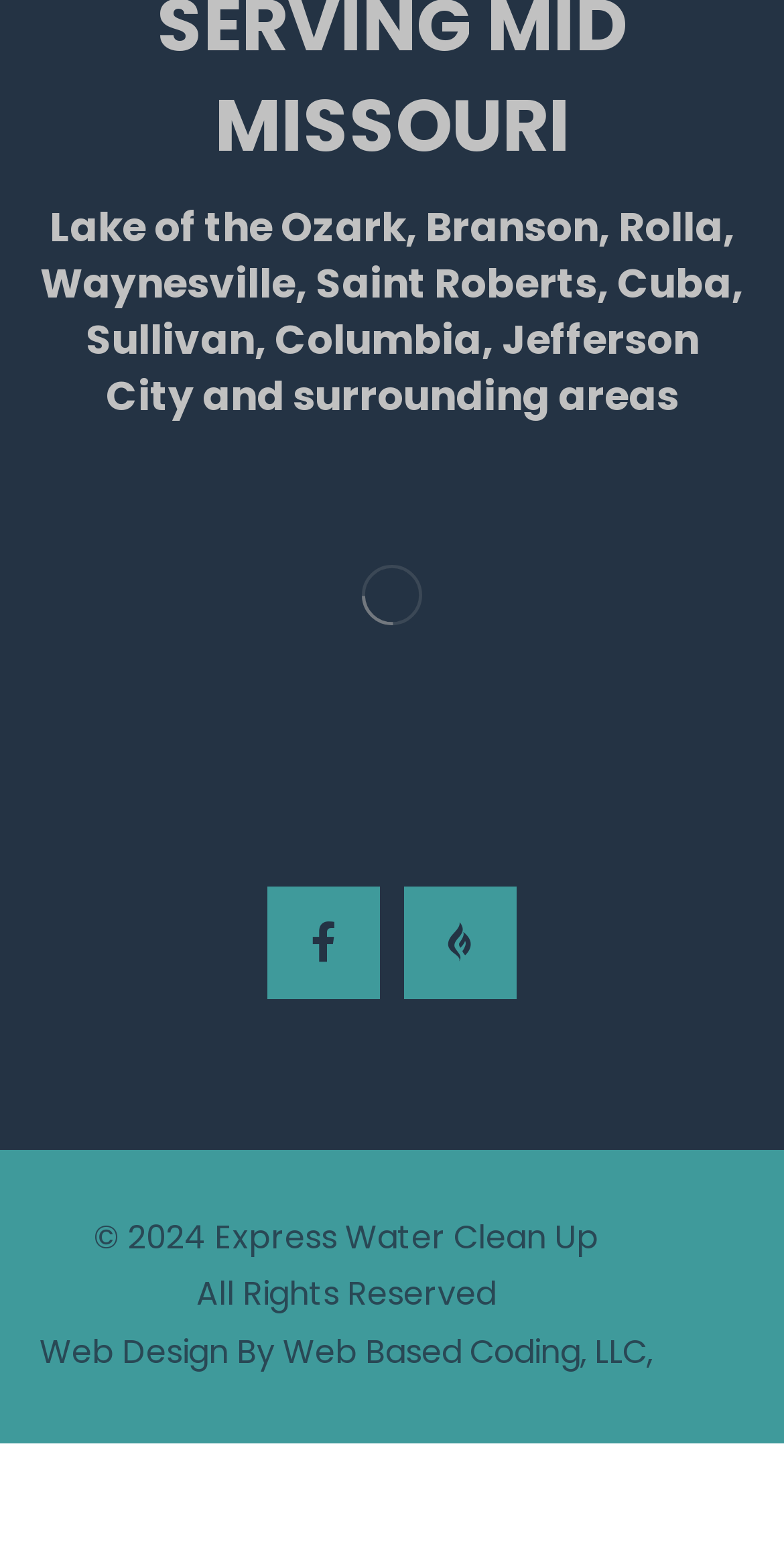Identify the bounding box for the given UI element using the description provided. Coordinates should be in the format (top-left x, top-left y, bottom-right x, bottom-right y) and must be between 0 and 1. Here is the description: aria-label="Facebook" title="Facebook"

[0.341, 0.574, 0.485, 0.646]